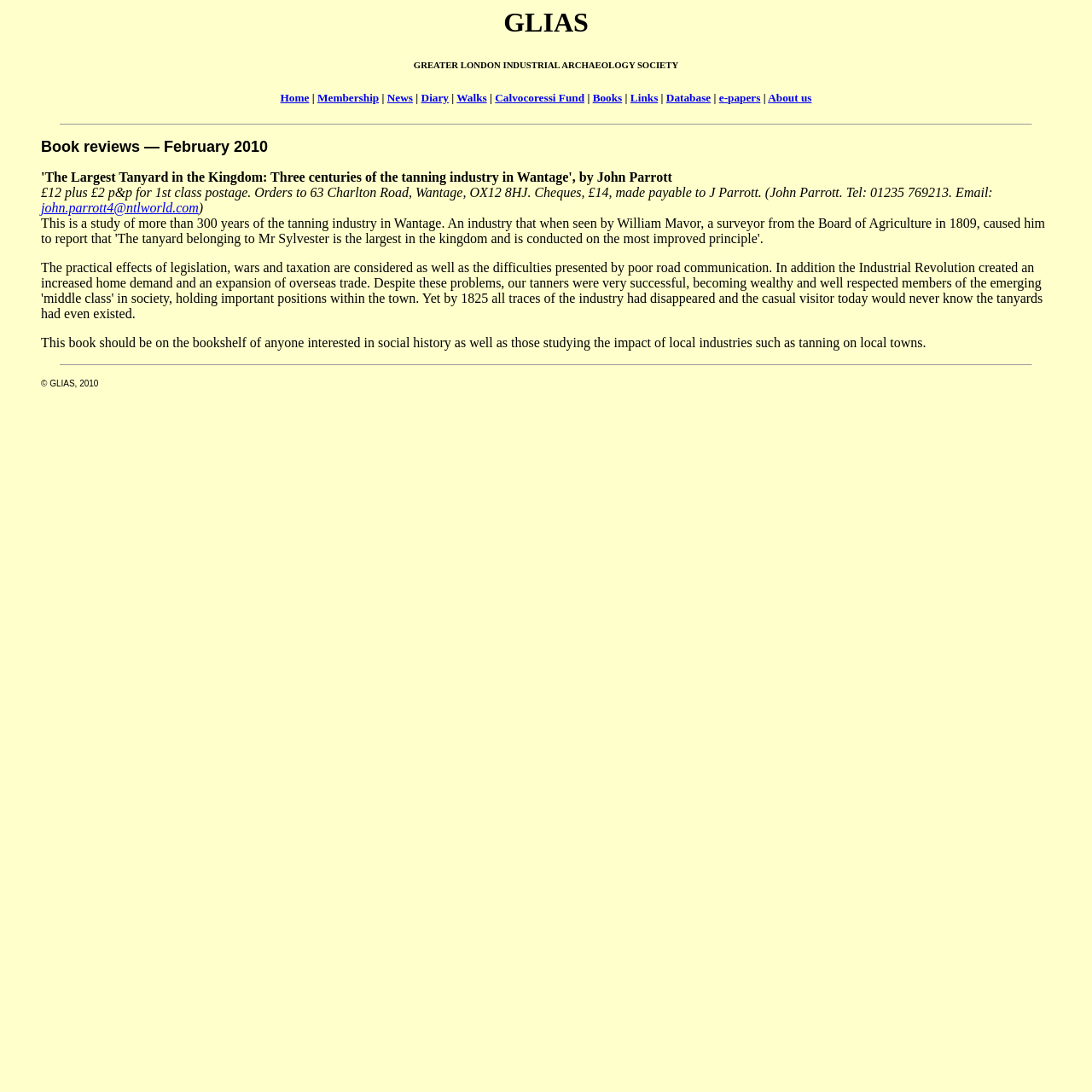Please identify the bounding box coordinates of the element's region that should be clicked to execute the following instruction: "Click on the Home link". The bounding box coordinates must be four float numbers between 0 and 1, i.e., [left, top, right, bottom].

[0.257, 0.084, 0.283, 0.095]